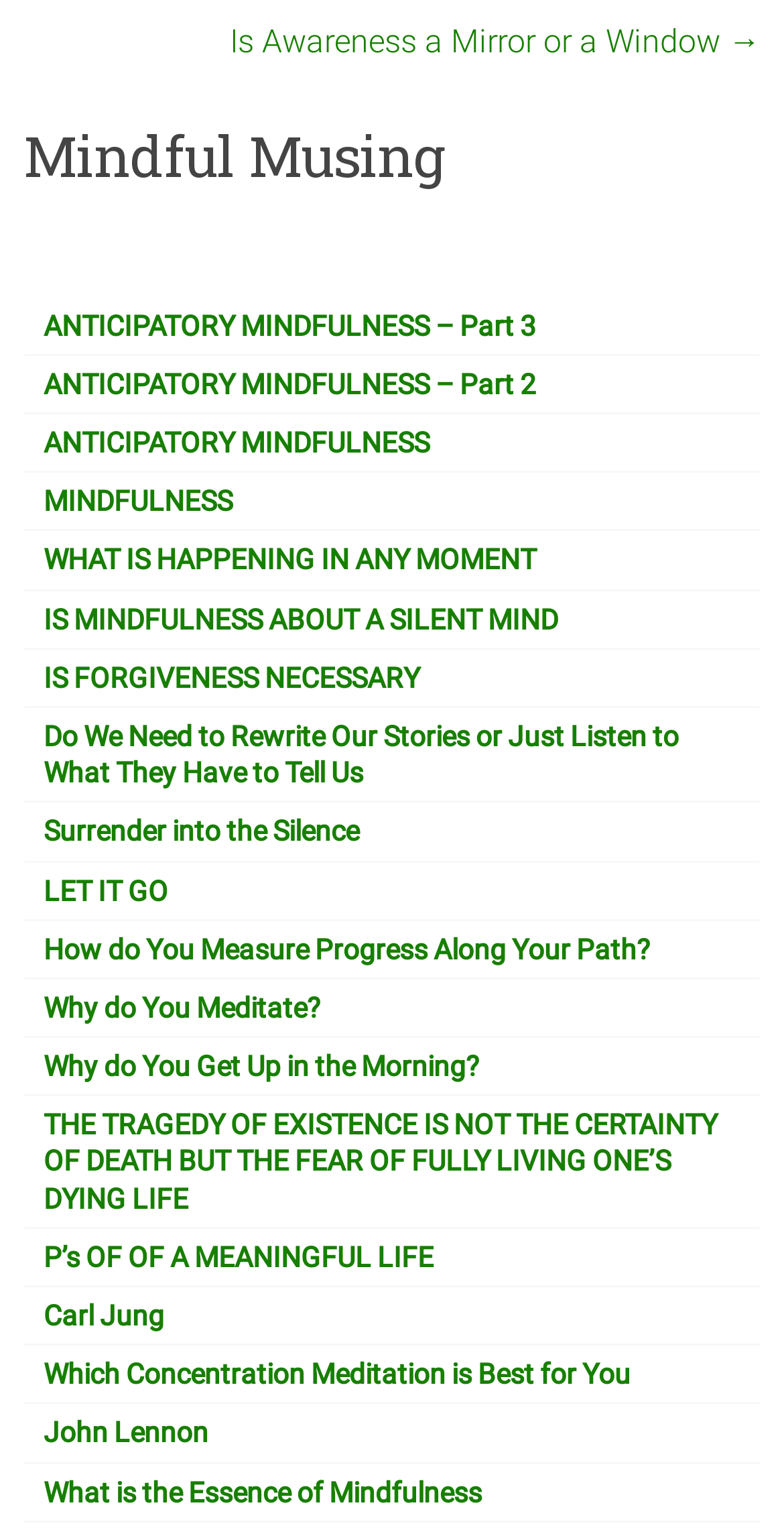Could you find the bounding box coordinates of the clickable area to complete this instruction: "Visit the page 'MINDFULNESS'"?

[0.056, 0.315, 0.297, 0.336]